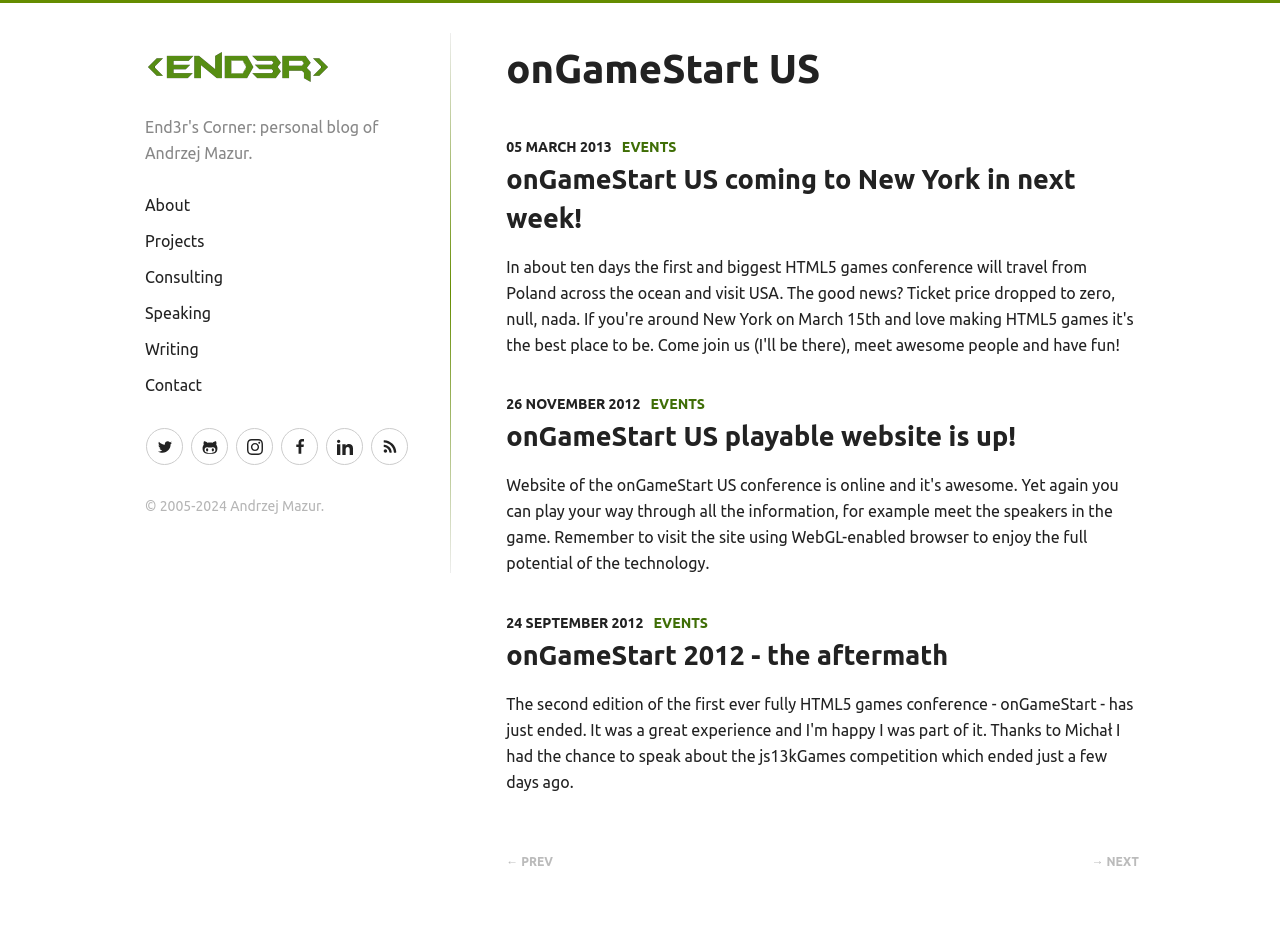Give a succinct answer to this question in a single word or phrase: 
How many social media links are there on this webpage?

5